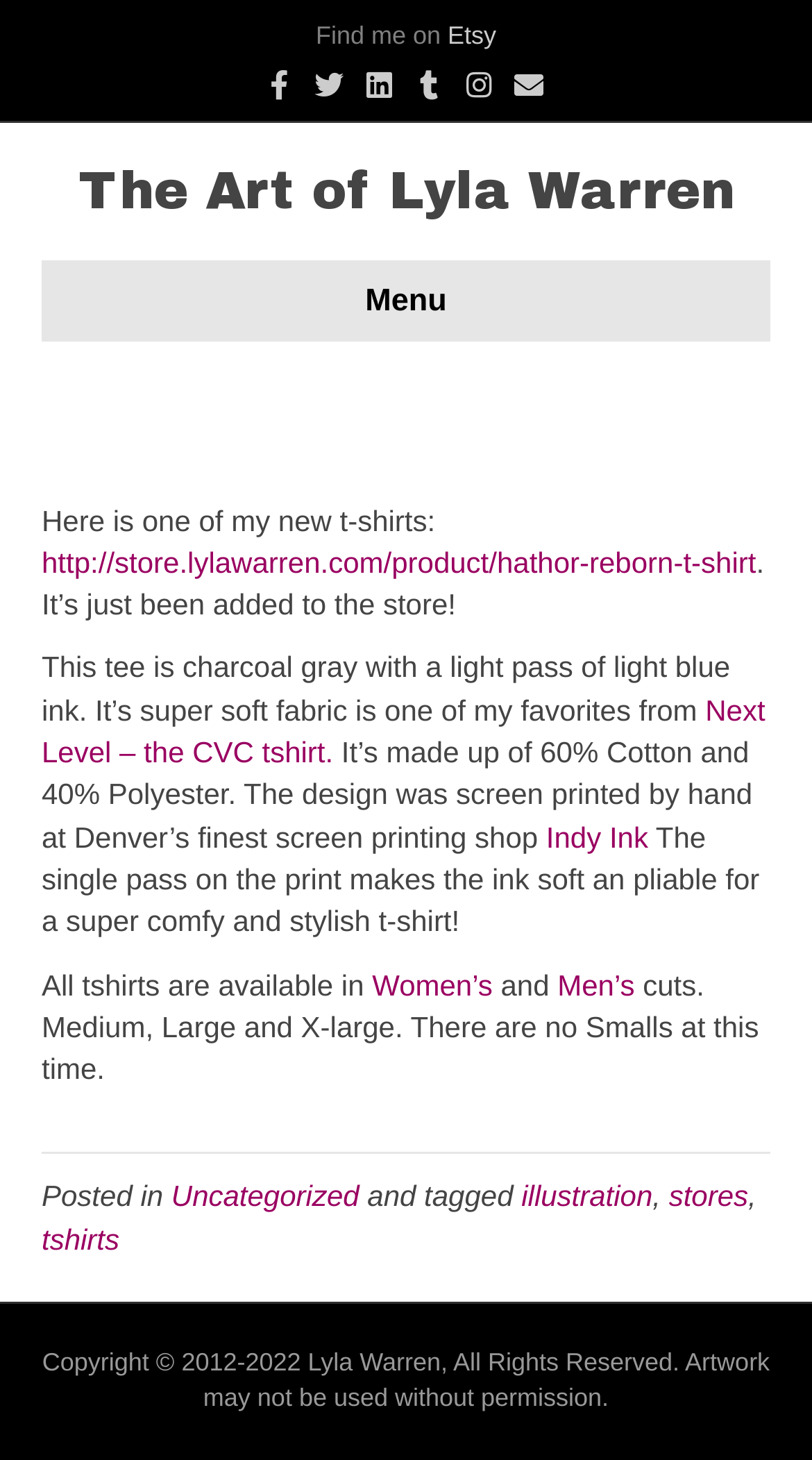Please find and report the bounding box coordinates of the element to click in order to perform the following action: "go to March 2022". The coordinates should be expressed as four float numbers between 0 and 1, in the format [left, top, right, bottom].

None